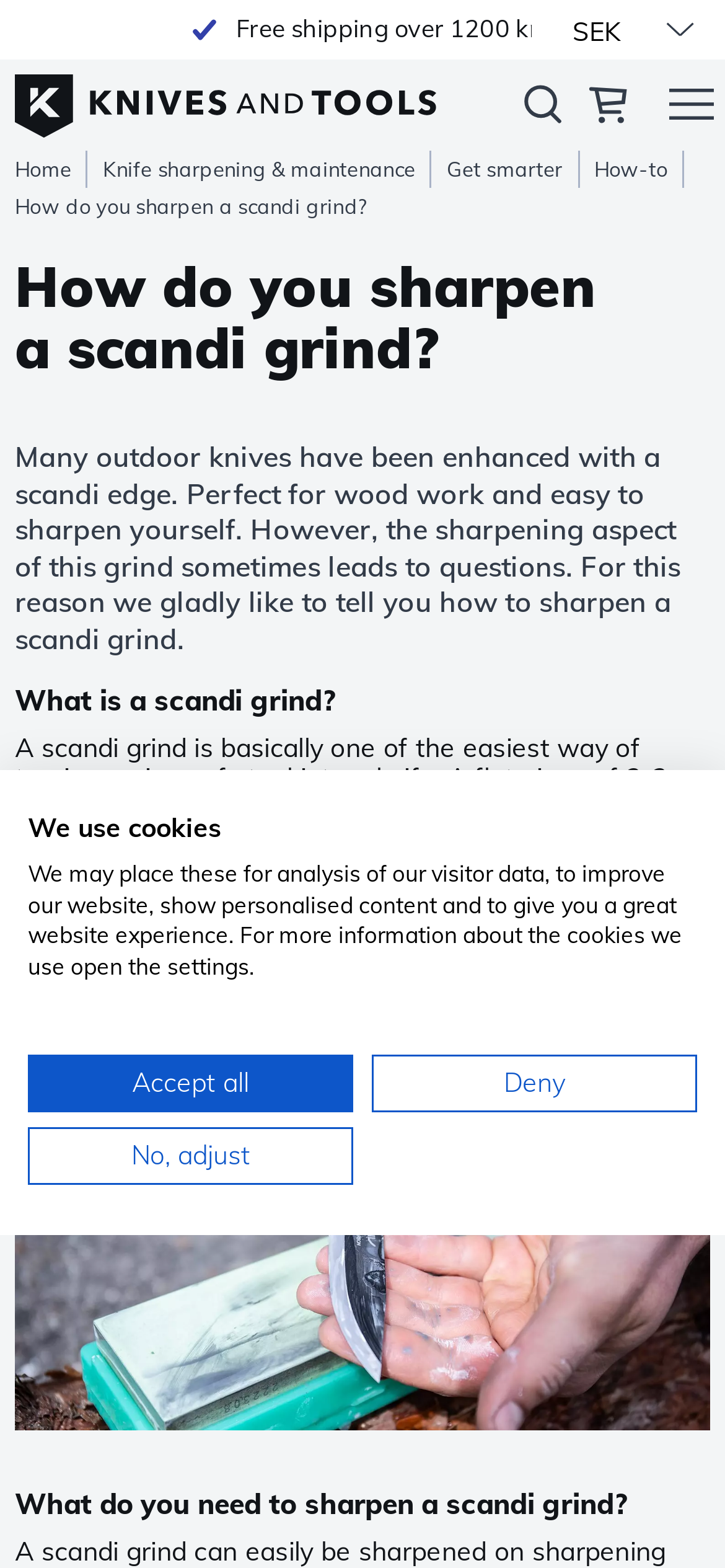What is the purpose of the article?
Examine the image and give a concise answer in one word or a short phrase.

To explain how to sharpen a scandi grind